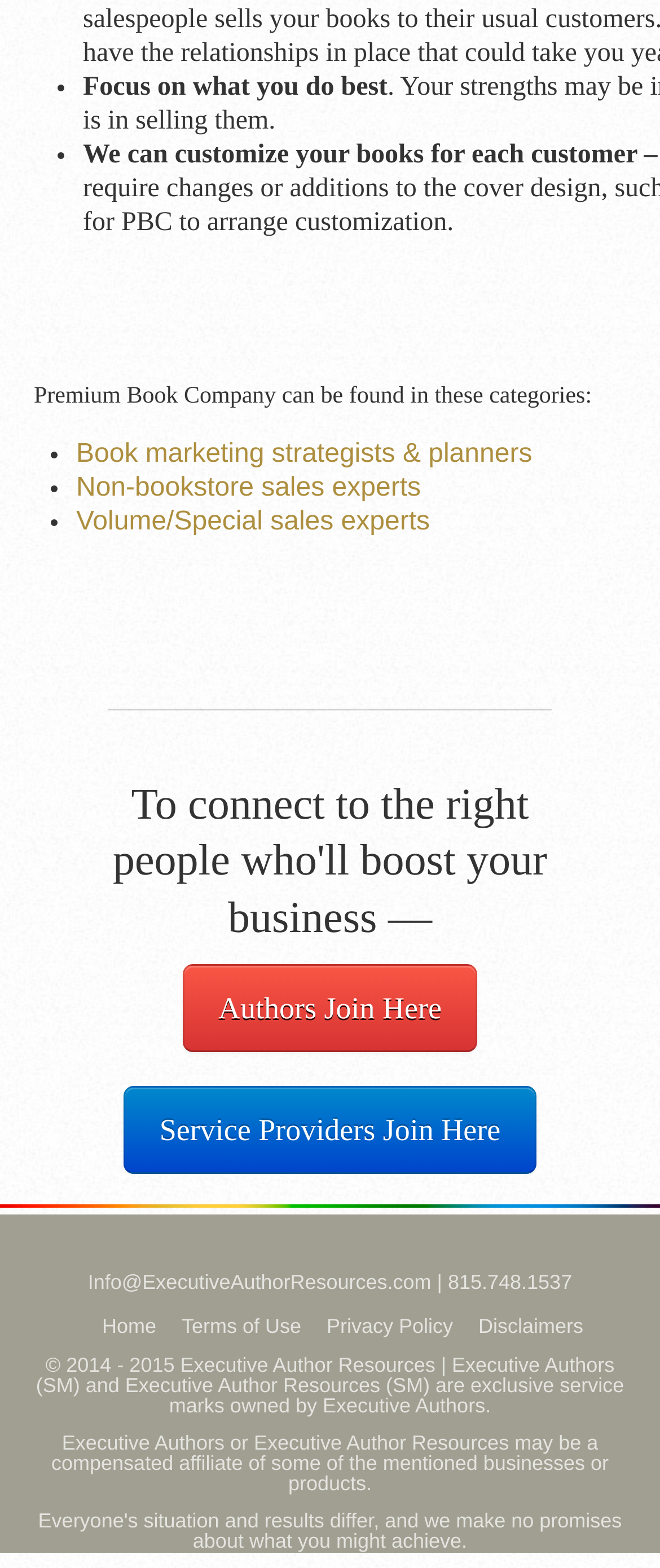Specify the bounding box coordinates of the area to click in order to follow the given instruction: "Click on 'Authors Join Here'."

[0.277, 0.615, 0.723, 0.671]